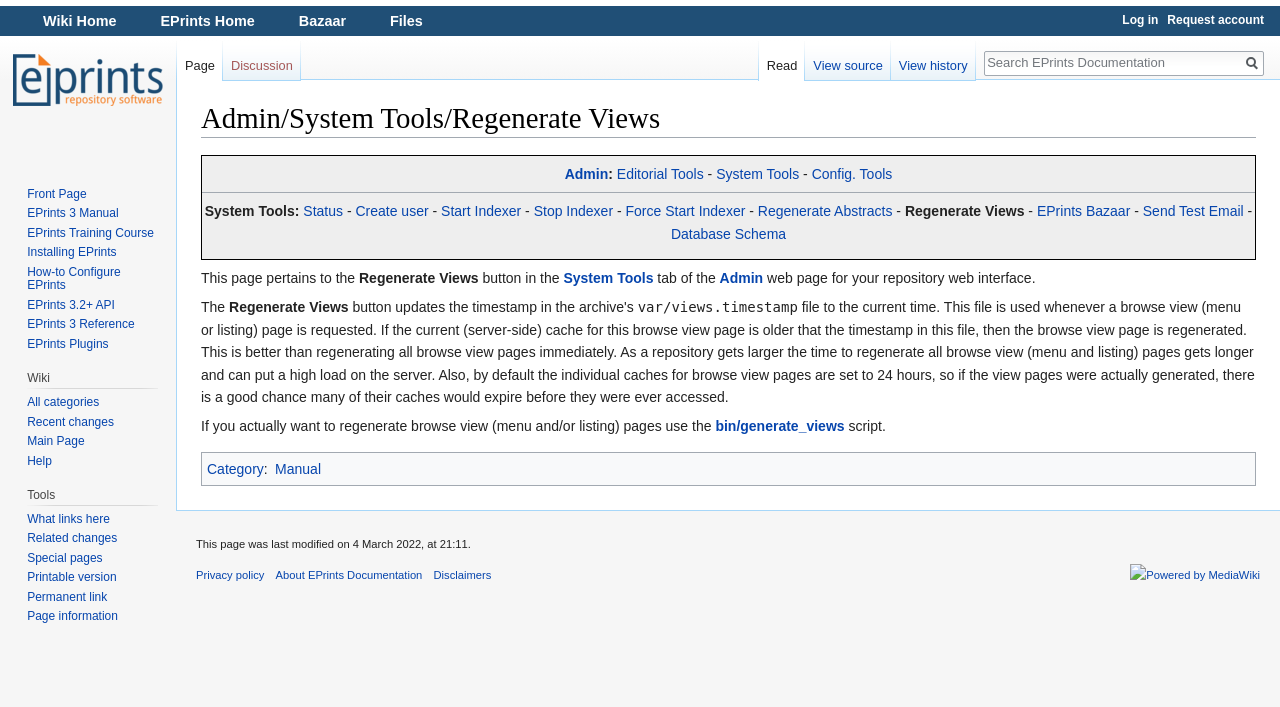Please determine the bounding box coordinates of the area that needs to be clicked to complete this task: 'Visit the main page'. The coordinates must be four float numbers between 0 and 1, formatted as [left, top, right, bottom].

[0.006, 0.0, 0.131, 0.226]